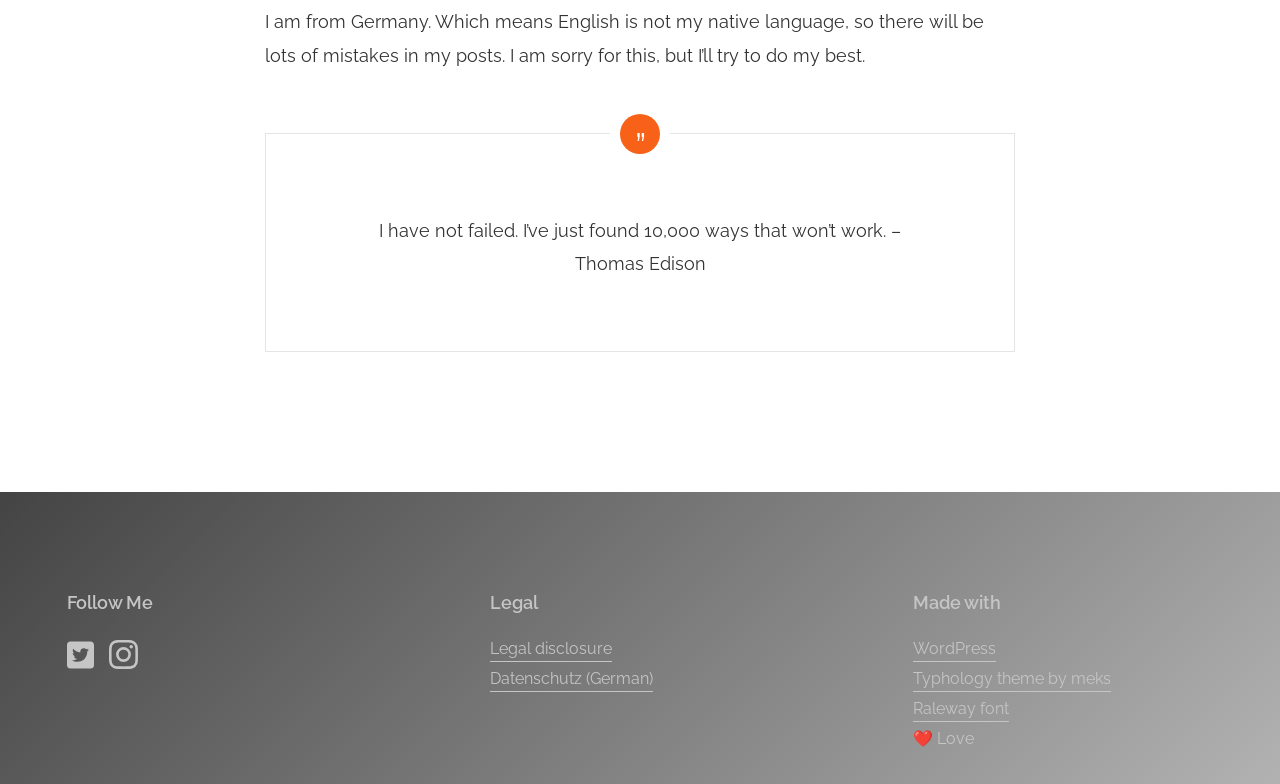Identify the bounding box coordinates for the UI element mentioned here: "Datenschutz (German)". Provide the coordinates as four float values between 0 and 1, i.e., [left, top, right, bottom].

[0.383, 0.853, 0.51, 0.883]